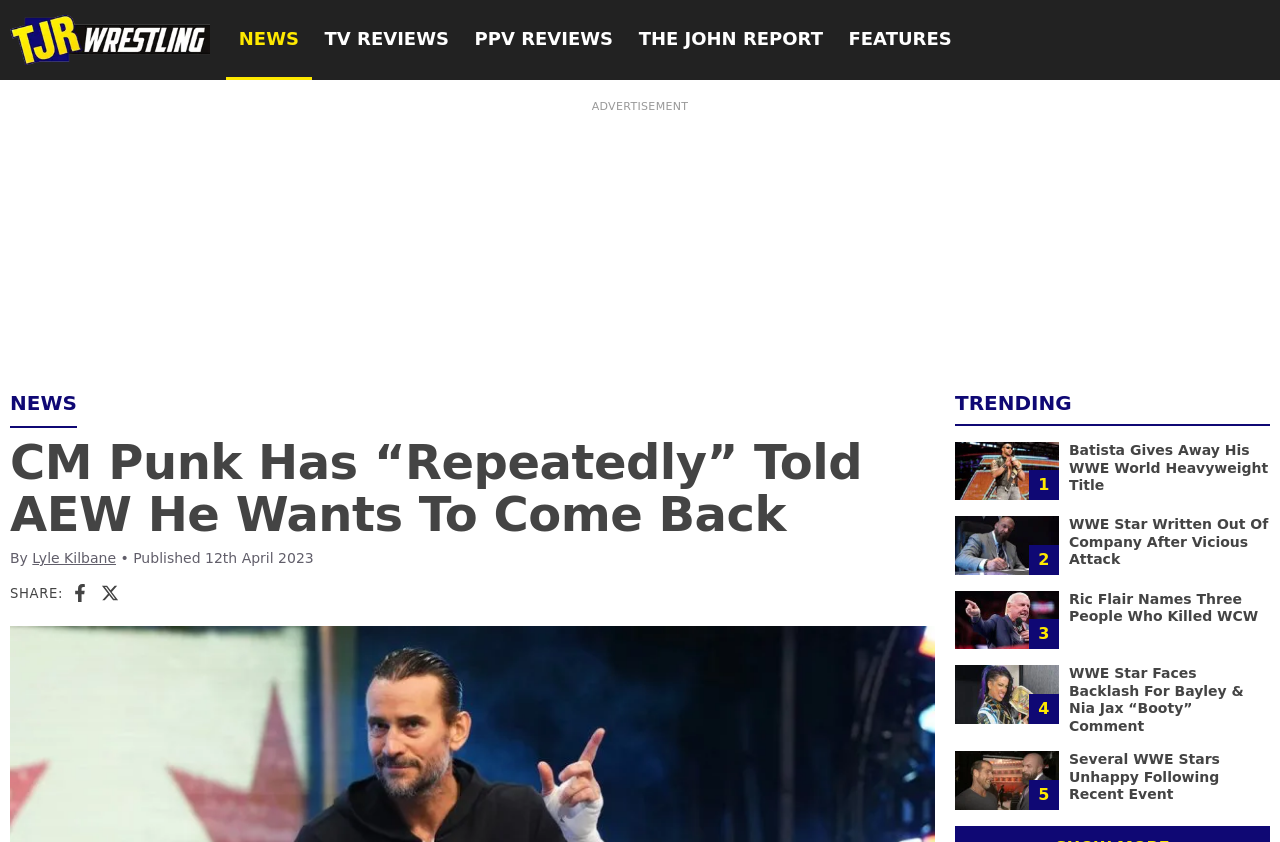What is the name of the website?
From the screenshot, provide a brief answer in one word or phrase.

TJR Wrestling